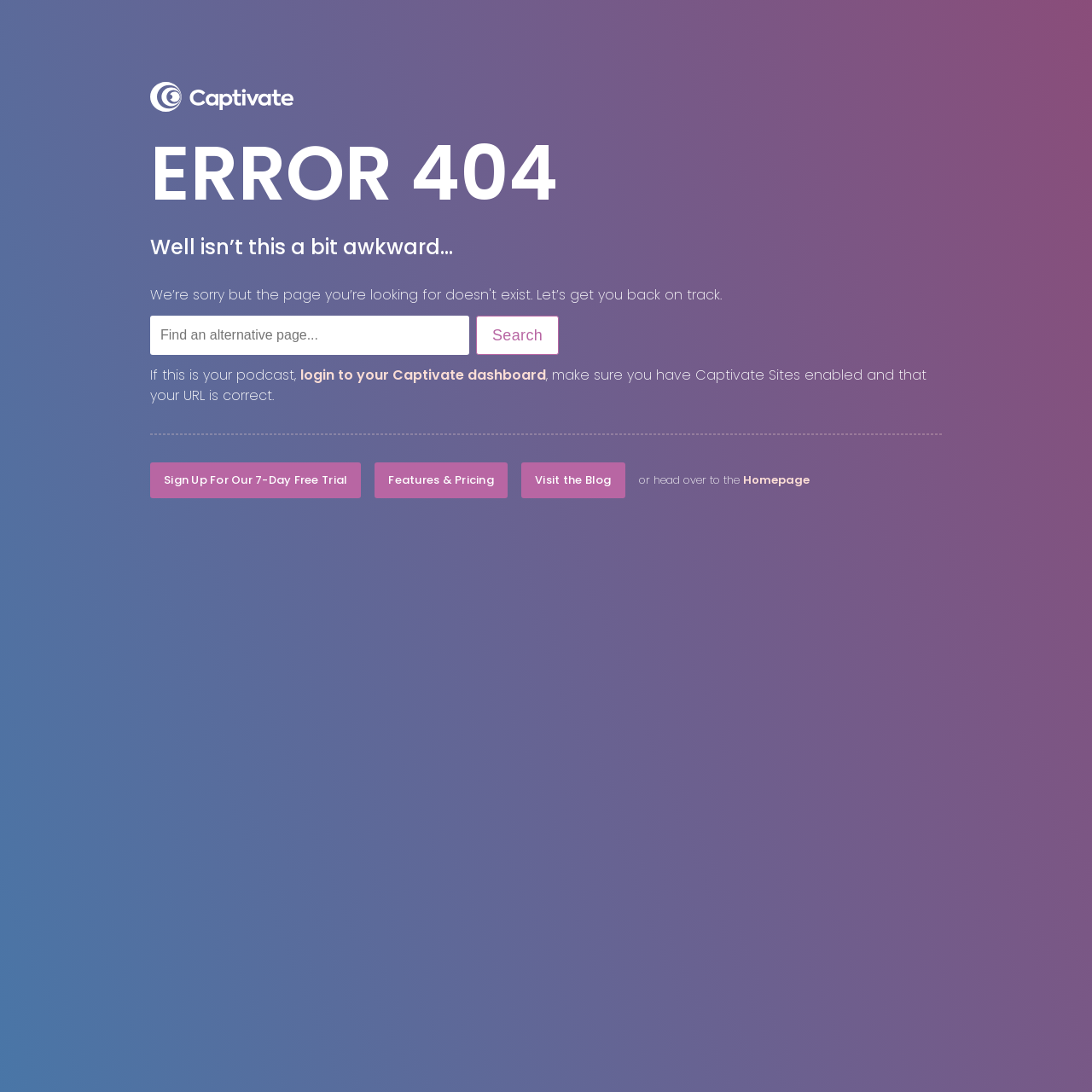What is the error code on this page?
From the details in the image, answer the question comprehensively.

The error code is mentioned in the heading 'ERROR 404' which is located at the top of the page, indicating that the requested page was not found.